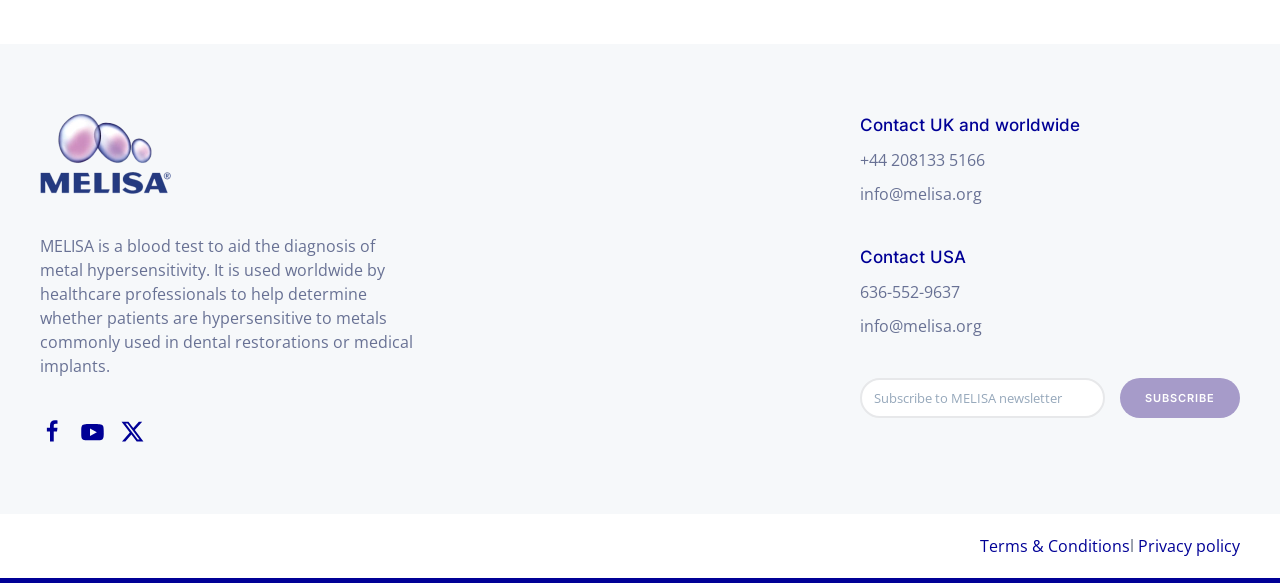Locate the bounding box coordinates of the area where you should click to accomplish the instruction: "Call the UK phone number".

[0.672, 0.255, 0.77, 0.293]